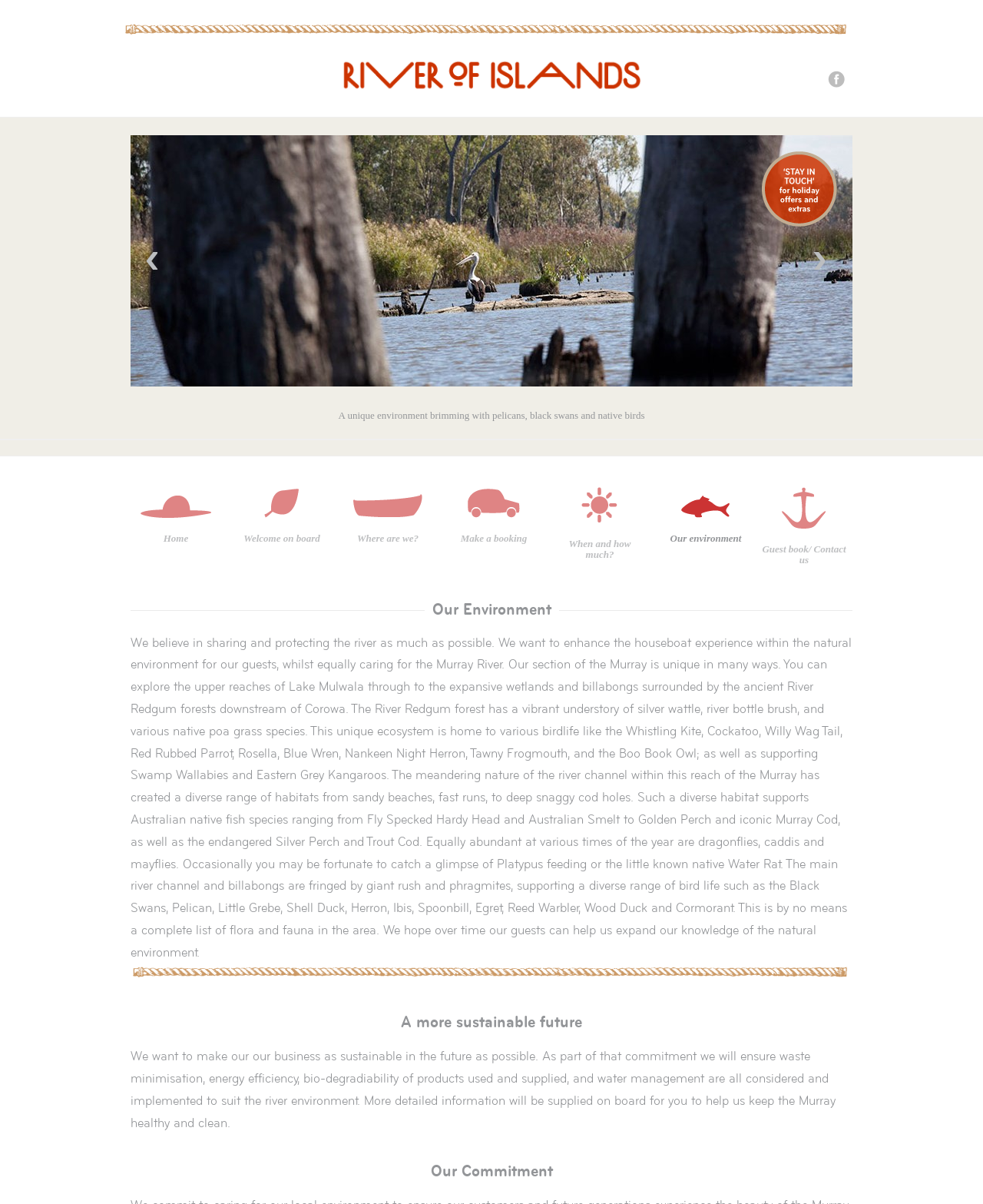Indicate the bounding box coordinates of the element that needs to be clicked to satisfy the following instruction: "Explore the 'Make a booking' option". The coordinates should be four float numbers between 0 and 1, i.e., [left, top, right, bottom].

[0.456, 0.426, 0.548, 0.452]